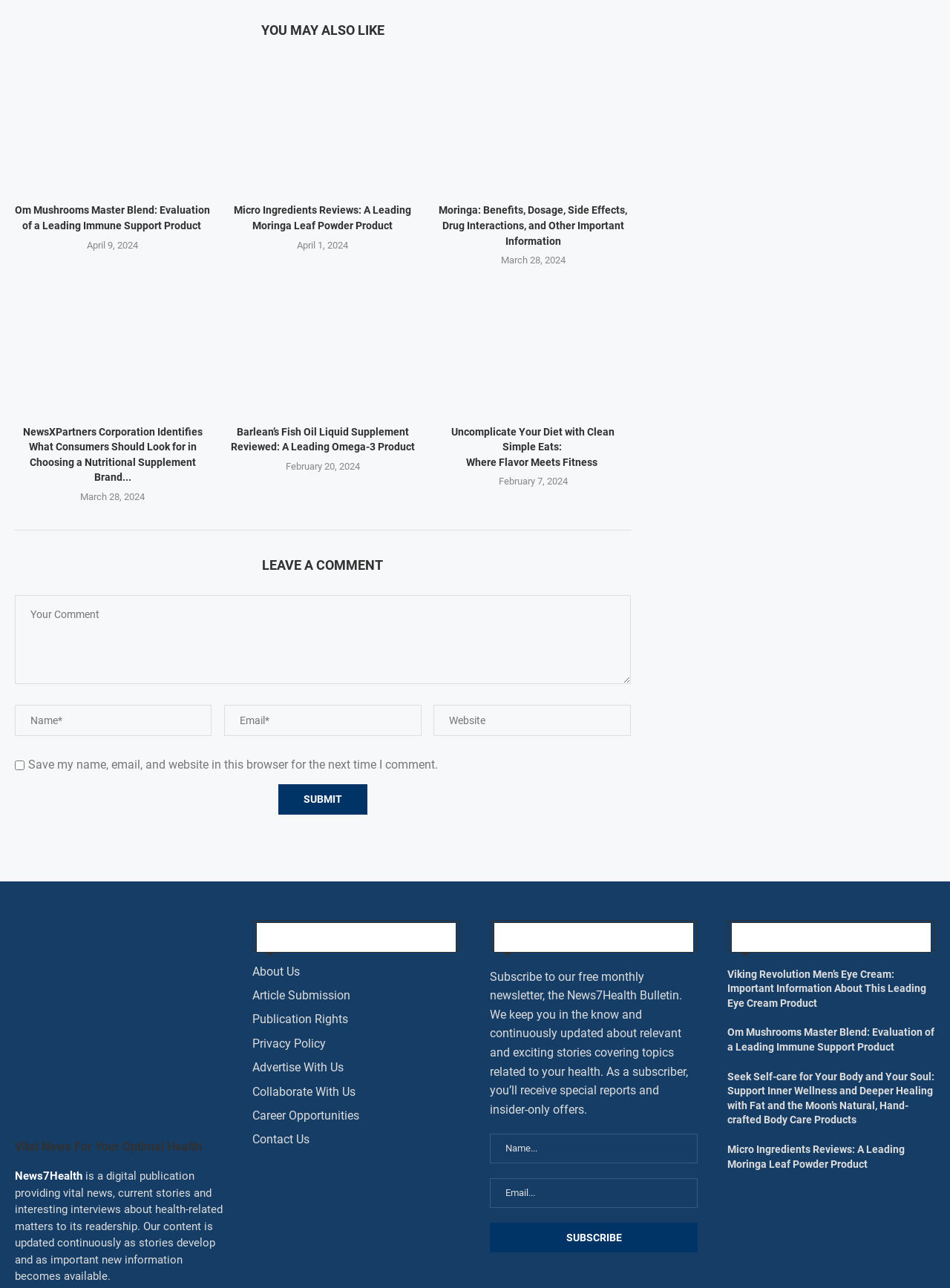Locate the bounding box coordinates of the element to click to perform the following action: 'Leave a comment'. The coordinates should be given as four float values between 0 and 1, in the form of [left, top, right, bottom].

[0.016, 0.202, 0.664, 0.236]